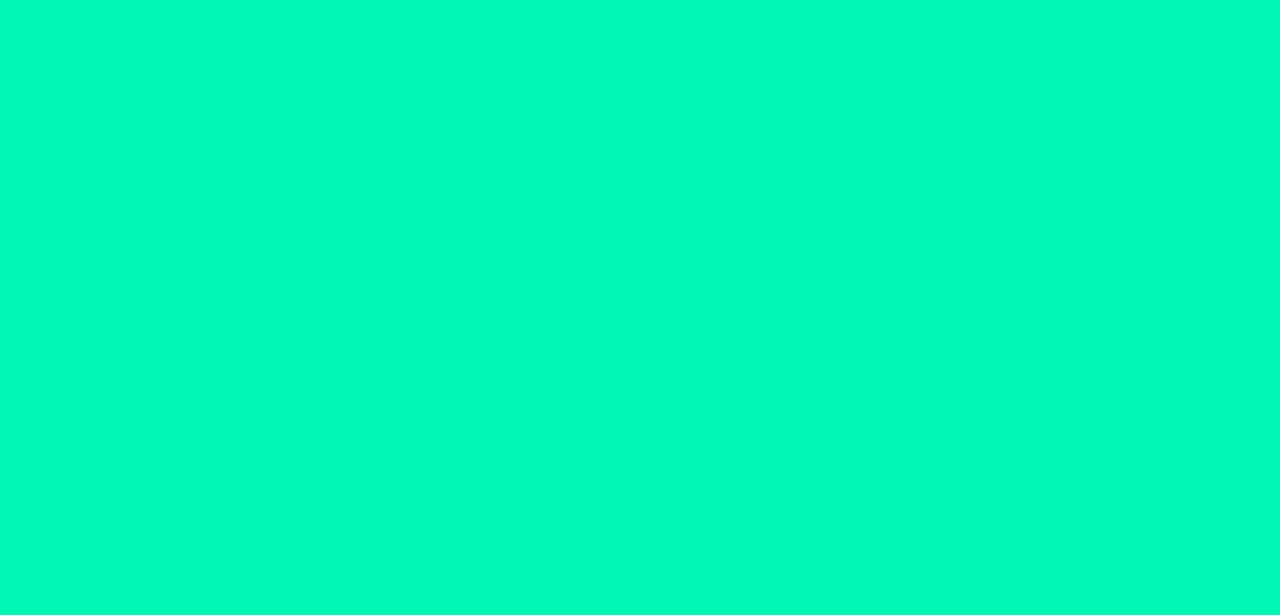What is the purpose of the navigation section?
Provide a short answer using one word or a brief phrase based on the image.

Post navigation